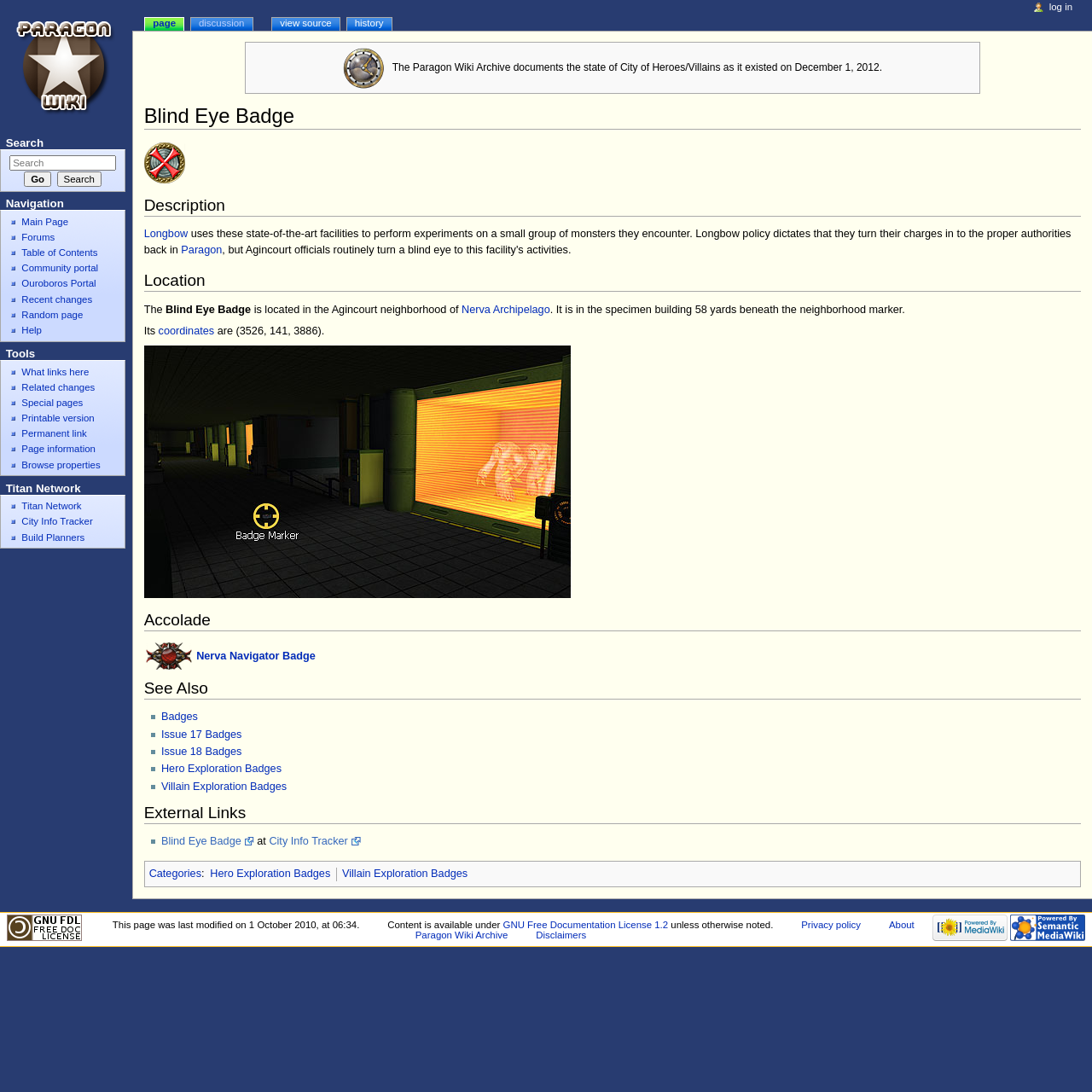Using the details in the image, give a detailed response to the question below:
What is the name of the badge?

The name of the badge can be found in the heading element with the text 'Blind Eye Badge' located at the top of the page.